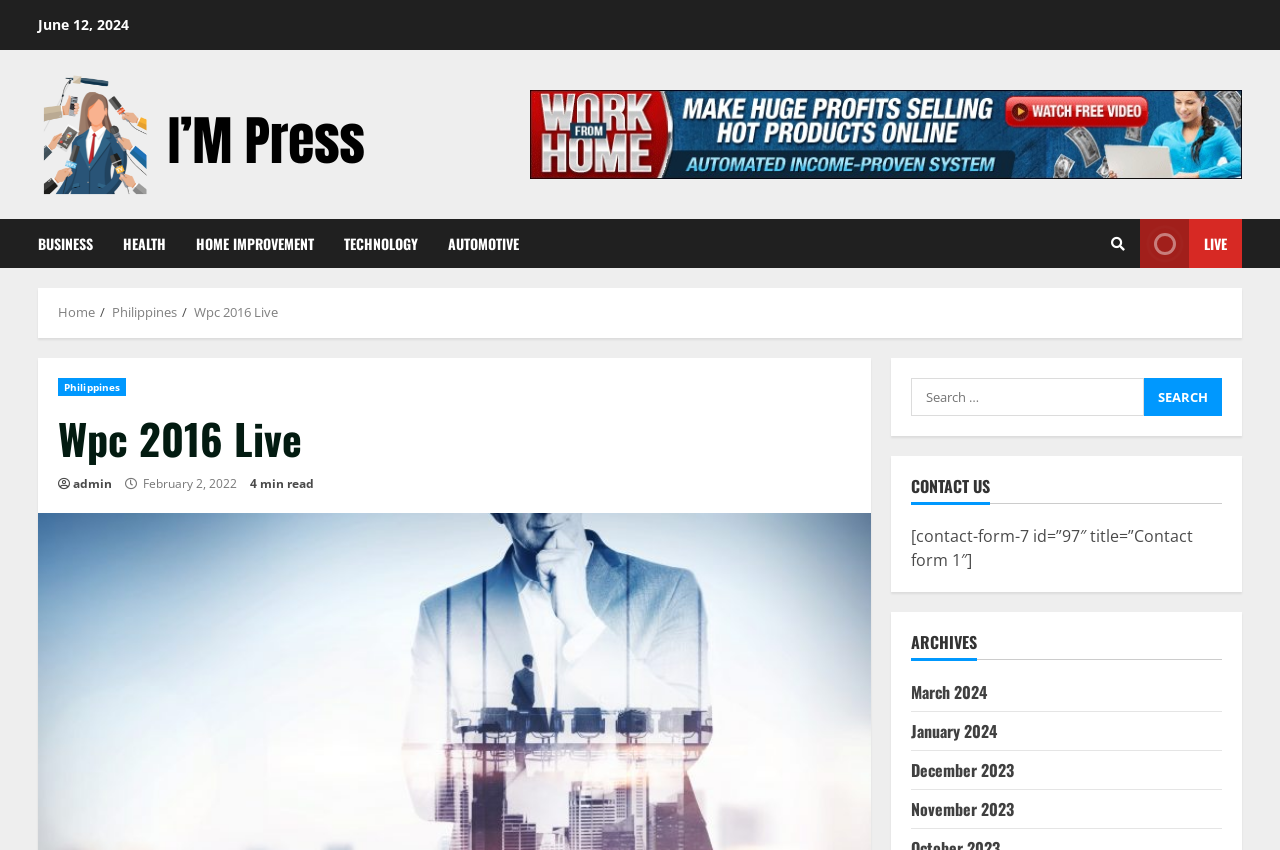Please determine the headline of the webpage and provide its content.

Wpc 2016 Live